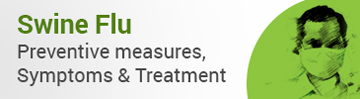Please provide a comprehensive response to the question based on the details in the image: What does the person in the banner symbolize?

The person in the banner, who is wearing a mask, symbolizes caution and health awareness amidst the ongoing concern of infectious diseases, as mentioned in the caption.